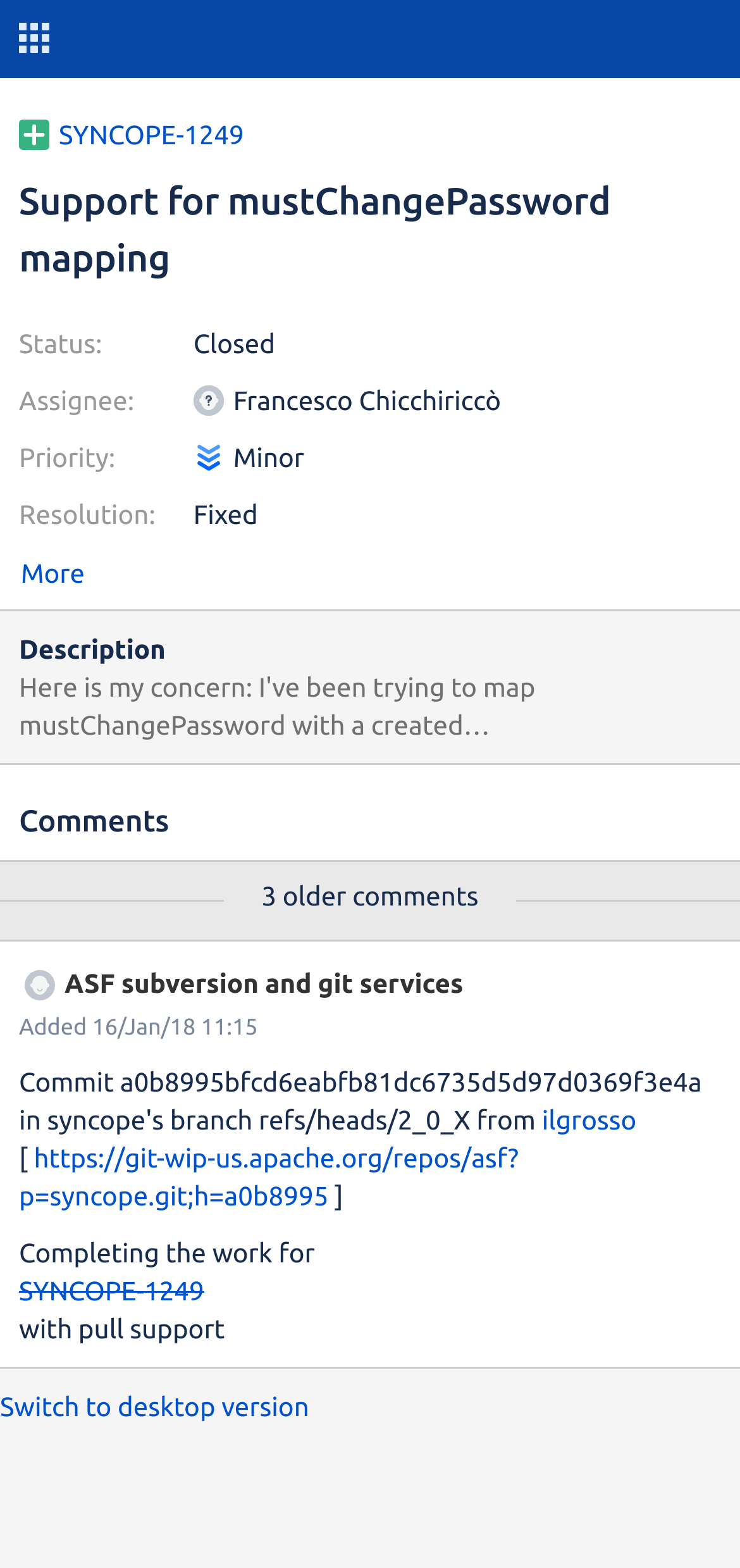Offer a comprehensive description of the webpage’s content and structure.

This webpage appears to be a JIRA issue tracking page for Apache Syncope. At the top, there is a small image, followed by a link to the issue number "SYNCOPE-1249" and a heading that reads "Support for mustChangePassword mapping". 

Below the heading, there are four lines of static text, each with a label and a value, displaying the status, assignee, priority, and resolution of the issue. The status is "Closed", the assignee is "Francesco Chicchiriccò", the priority is "Minor", and the resolution is "Fixed". 

To the right of the status and assignee lines, there are small images. Below these lines, there is a button labeled "More". 

Next, there is a heading that reads "Description", followed by a block of static text that describes the issue. The text explains that the user is trying to map the "mustChangePassword" attribute with a created attribute from their LDAP, but the value does not reflect correctly.

Below the description, there is a heading that reads "Comments", followed by a line of static text that indicates there are three older comments. 

On the right side of the page, there is an image and a line of static text that reads "ASF subversion and git services". Below this, there are several lines of static text and links, including a link to a commit in the Apache Syncope git repository, and a link to the issue number "SYNCOPE-1249" again. 

At the very bottom of the page, there is a content information section with a link to switch to the desktop version of the page.